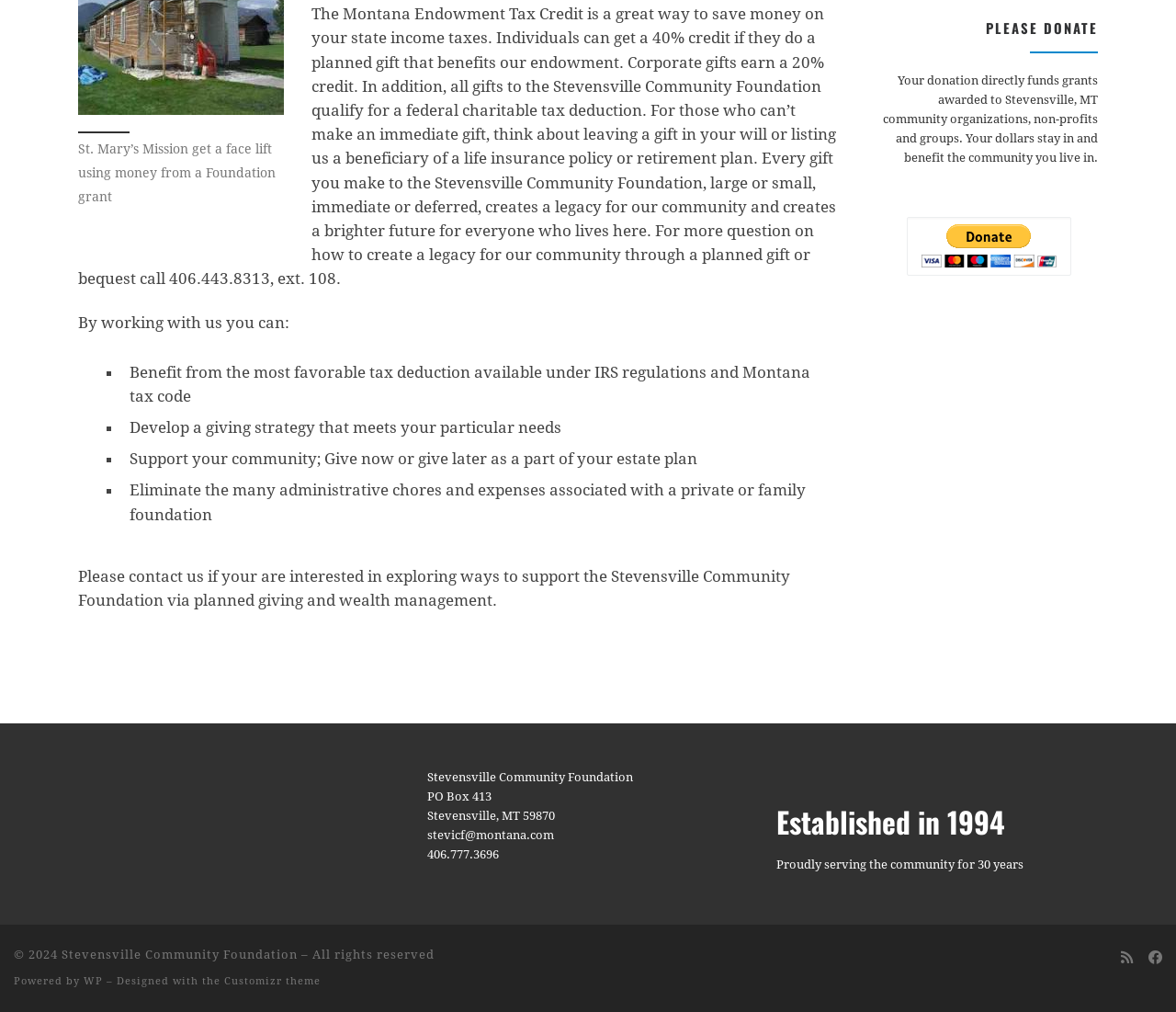Extract the bounding box of the UI element described as: "Stevensville Community Foundation".

[0.052, 0.936, 0.253, 0.95]